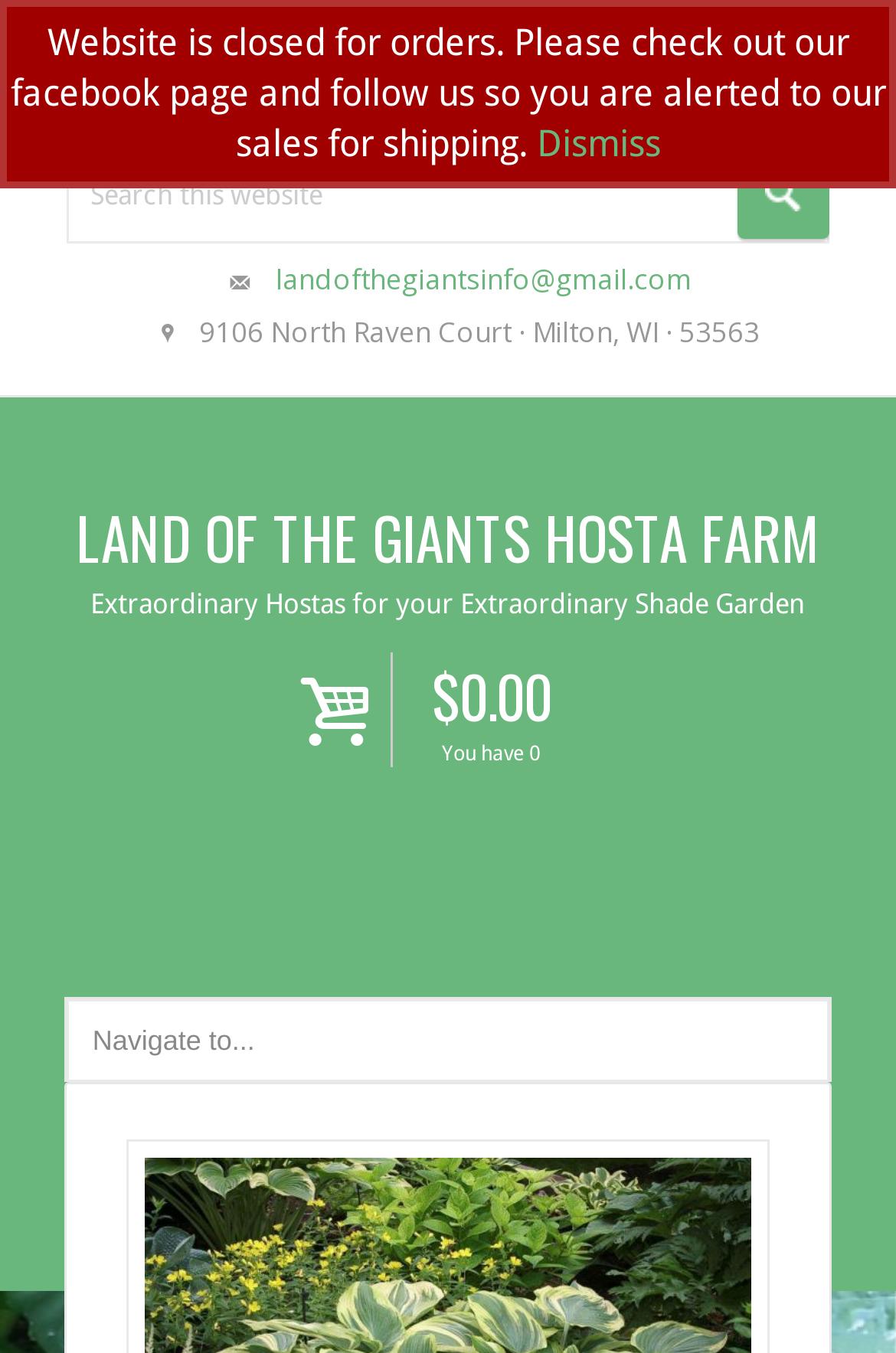How many items are in the cart?
Answer the question with detailed information derived from the image.

I found the number of items in the cart by looking at the static text element that displays the number of items, which says 'You have 0 items'.